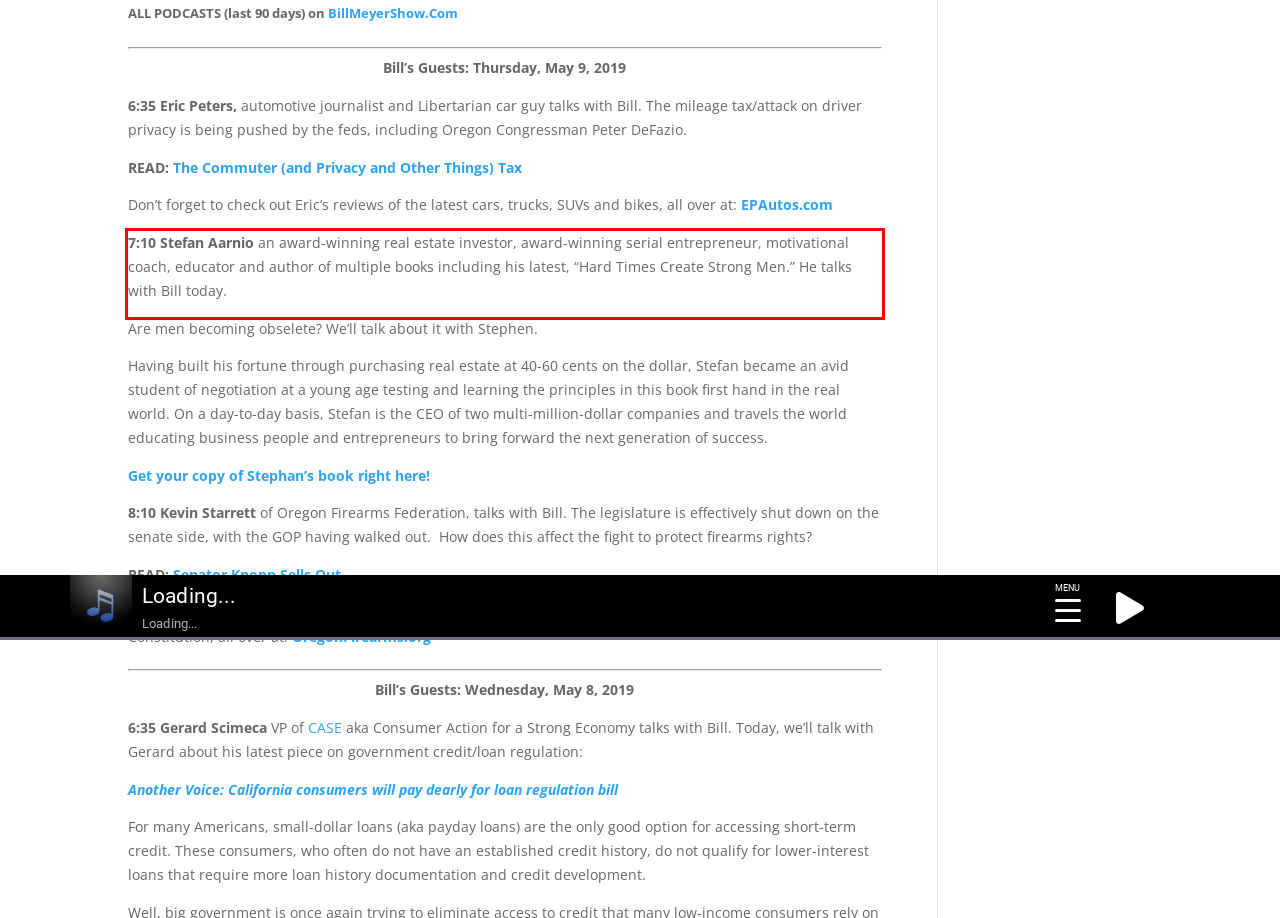Using the webpage screenshot, recognize and capture the text within the red bounding box.

7:10 Stefan Aarnio an award-winning real estate investor, award-winning serial entrepreneur, motivational coach, educator and author of multiple books including his latest, “Hard Times Create Strong Men.” He talks with Bill today.